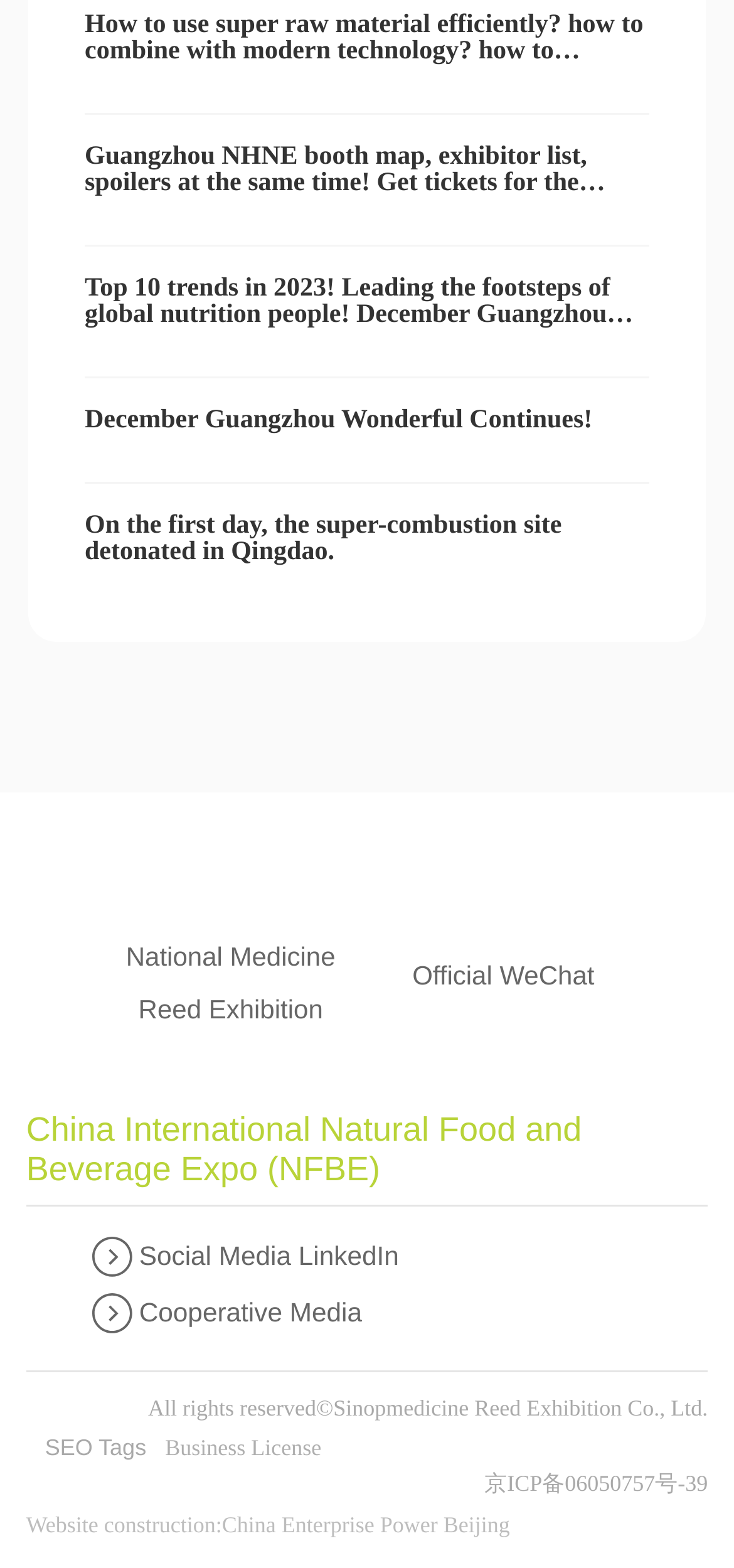What is the location of the exhibition?
Offer a detailed and exhaustive answer to the question.

I found the answer by looking at the link element with the text 'Guangzhou NHNE booth map...' at coordinates [0.115, 0.091, 0.825, 0.16]. This text suggests that the exhibition is located in Guangzhou.